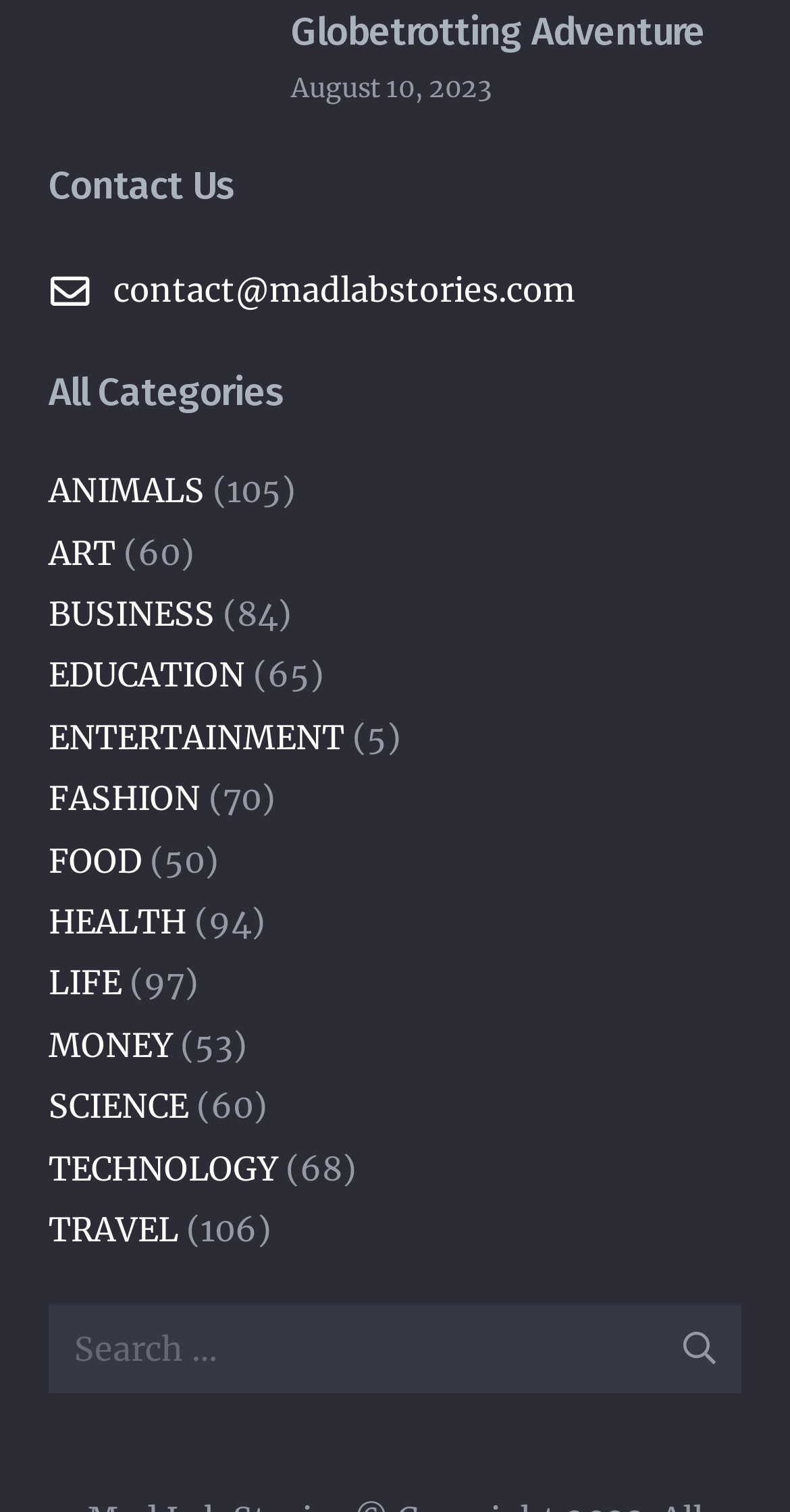Please identify the bounding box coordinates of the region to click in order to complete the task: "View ANIMALS category". The coordinates must be four float numbers between 0 and 1, specified as [left, top, right, bottom].

[0.062, 0.311, 0.259, 0.338]